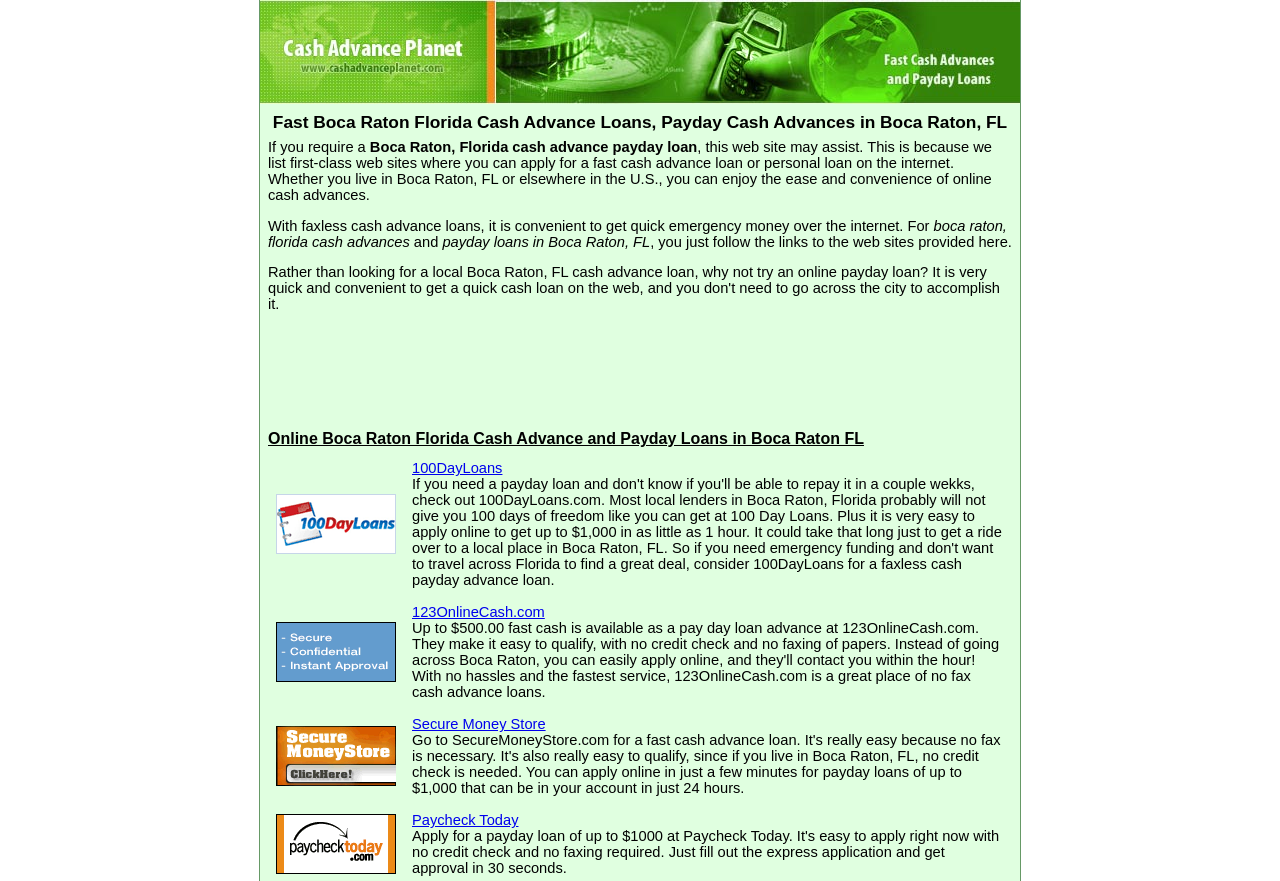Specify the bounding box coordinates of the area to click in order to execute this command: 'Click on the link to get fast Boca Raton cash advance'. The coordinates should consist of four float numbers ranging from 0 to 1, and should be formatted as [left, top, right, bottom].

[0.216, 0.614, 0.309, 0.633]